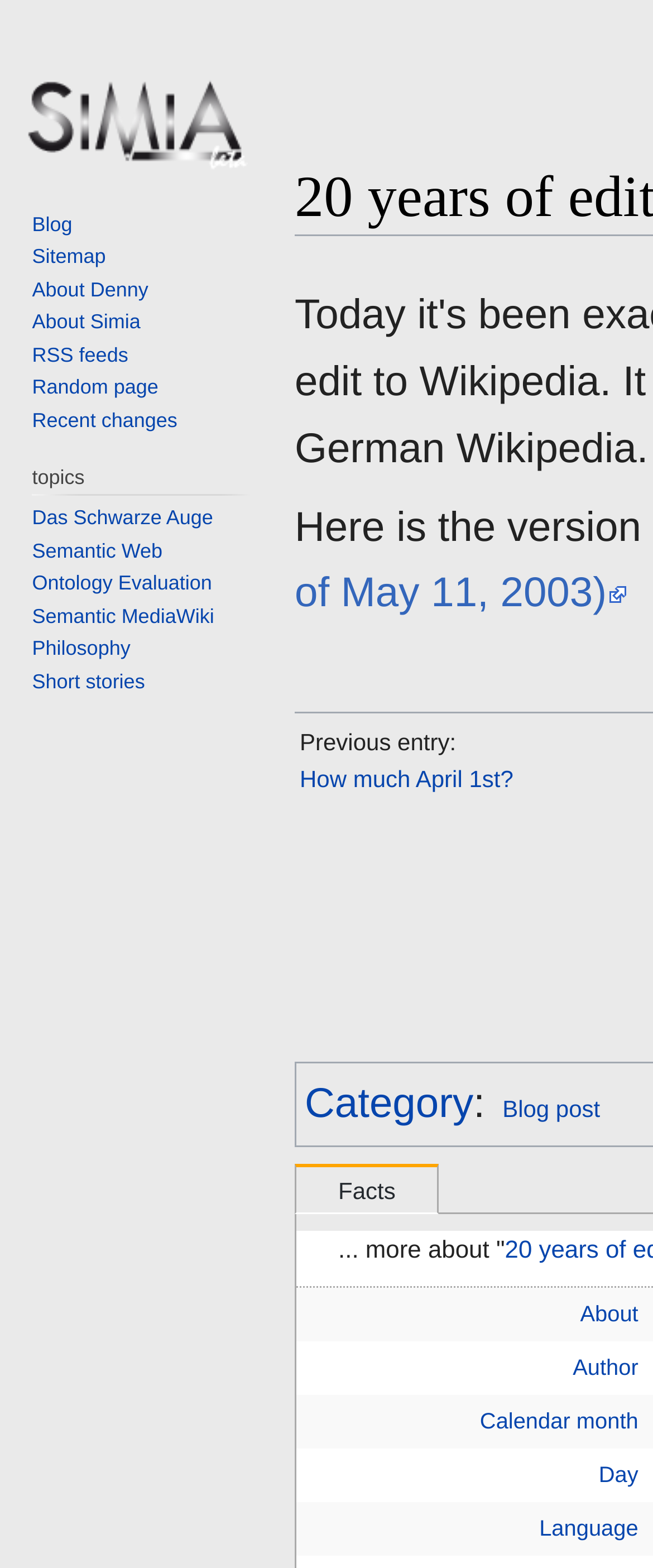Identify and provide the main heading of the webpage.

20 years of editing Wikipedia